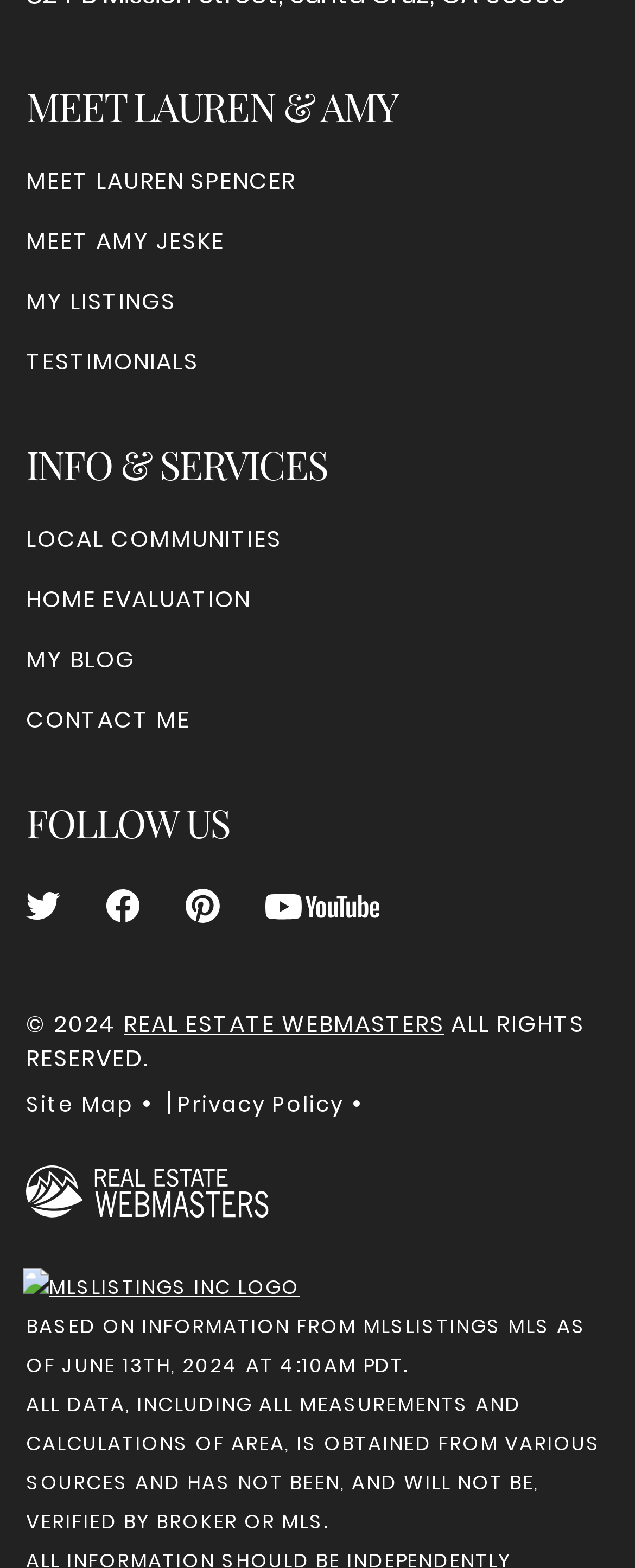Show me the bounding box coordinates of the clickable region to achieve the task as per the instruction: "View site map".

[0.041, 0.837, 0.21, 0.856]